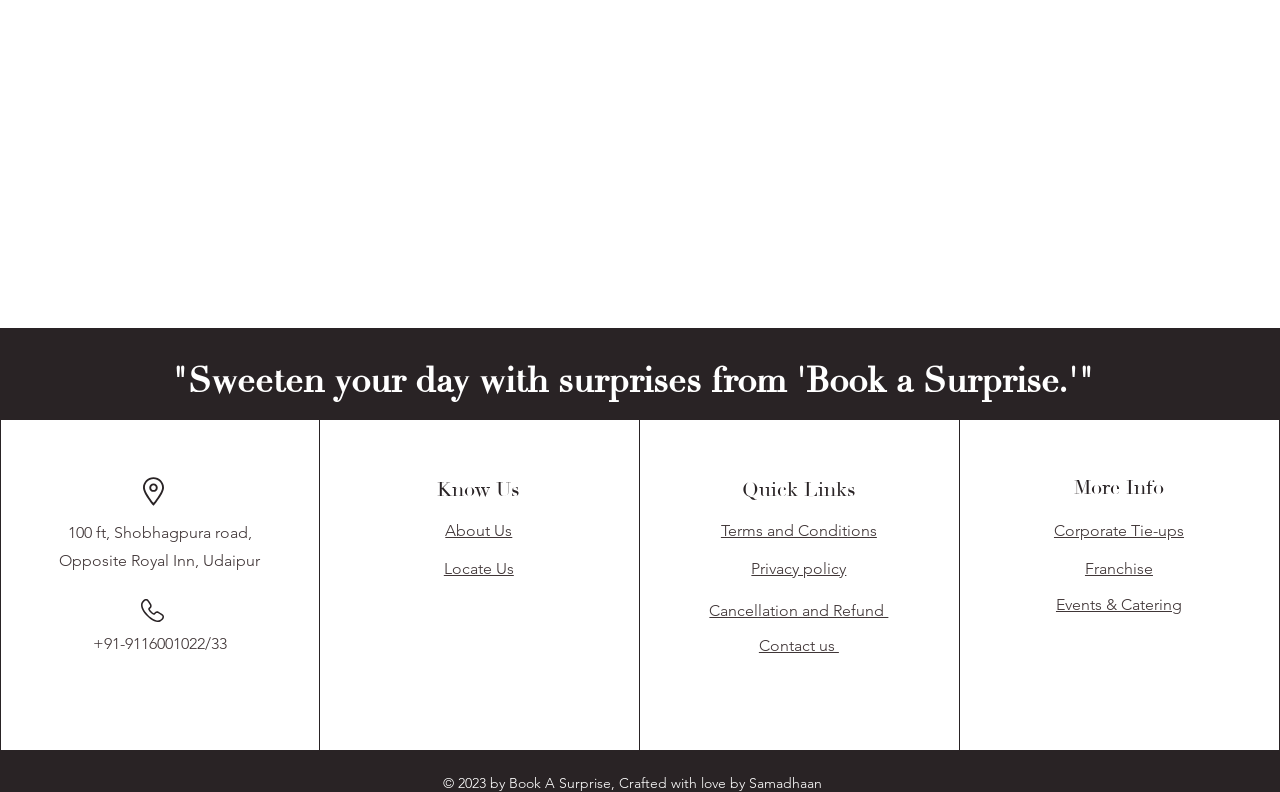What is the phone number of Book a Surprise?
Using the details shown in the screenshot, provide a comprehensive answer to the question.

I found the phone number by looking at the static text element that contains the phone number information, which is '+91-9116001022/33'.